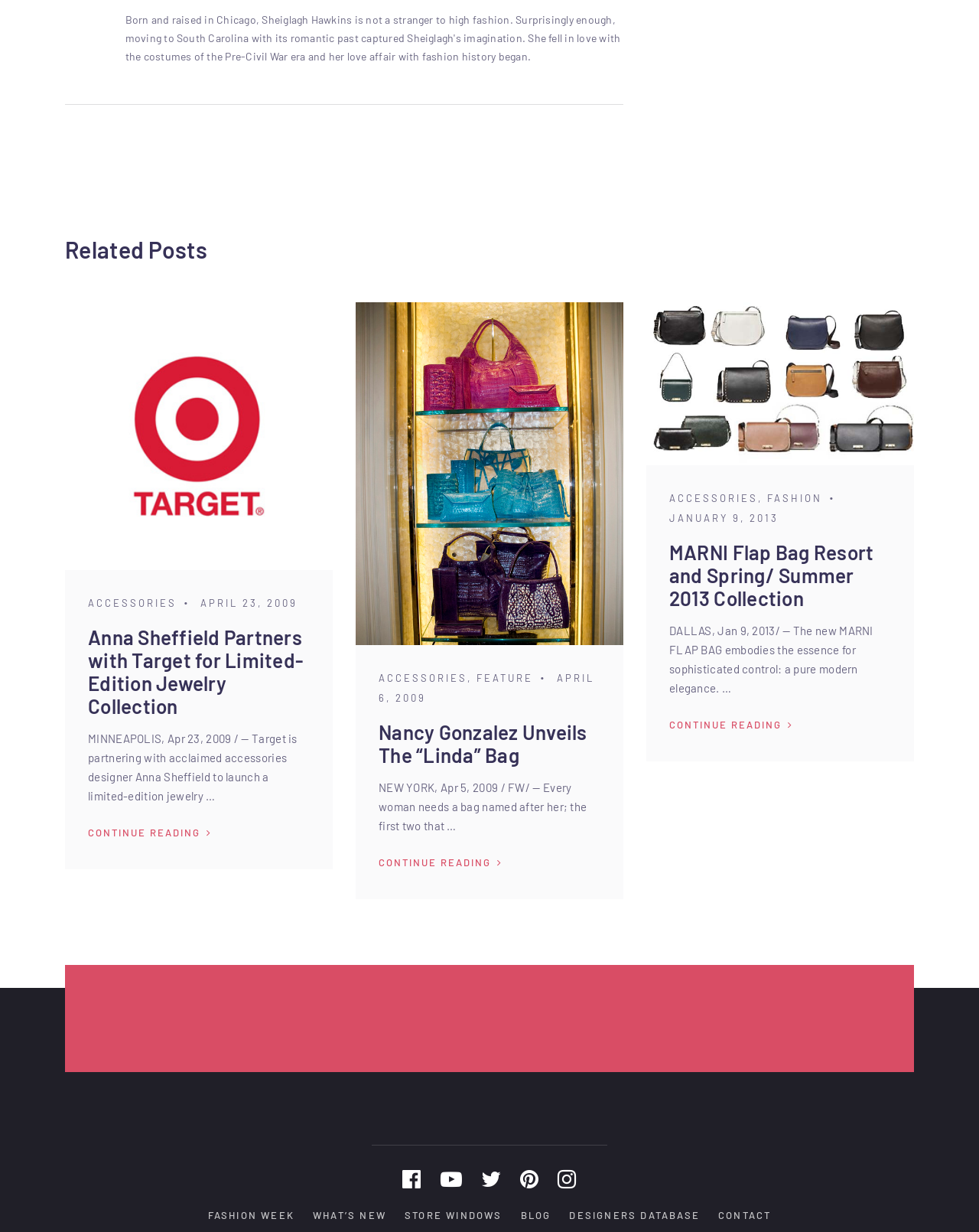Please identify the bounding box coordinates for the region that you need to click to follow this instruction: "Check out the blog".

[0.532, 0.981, 0.563, 0.991]